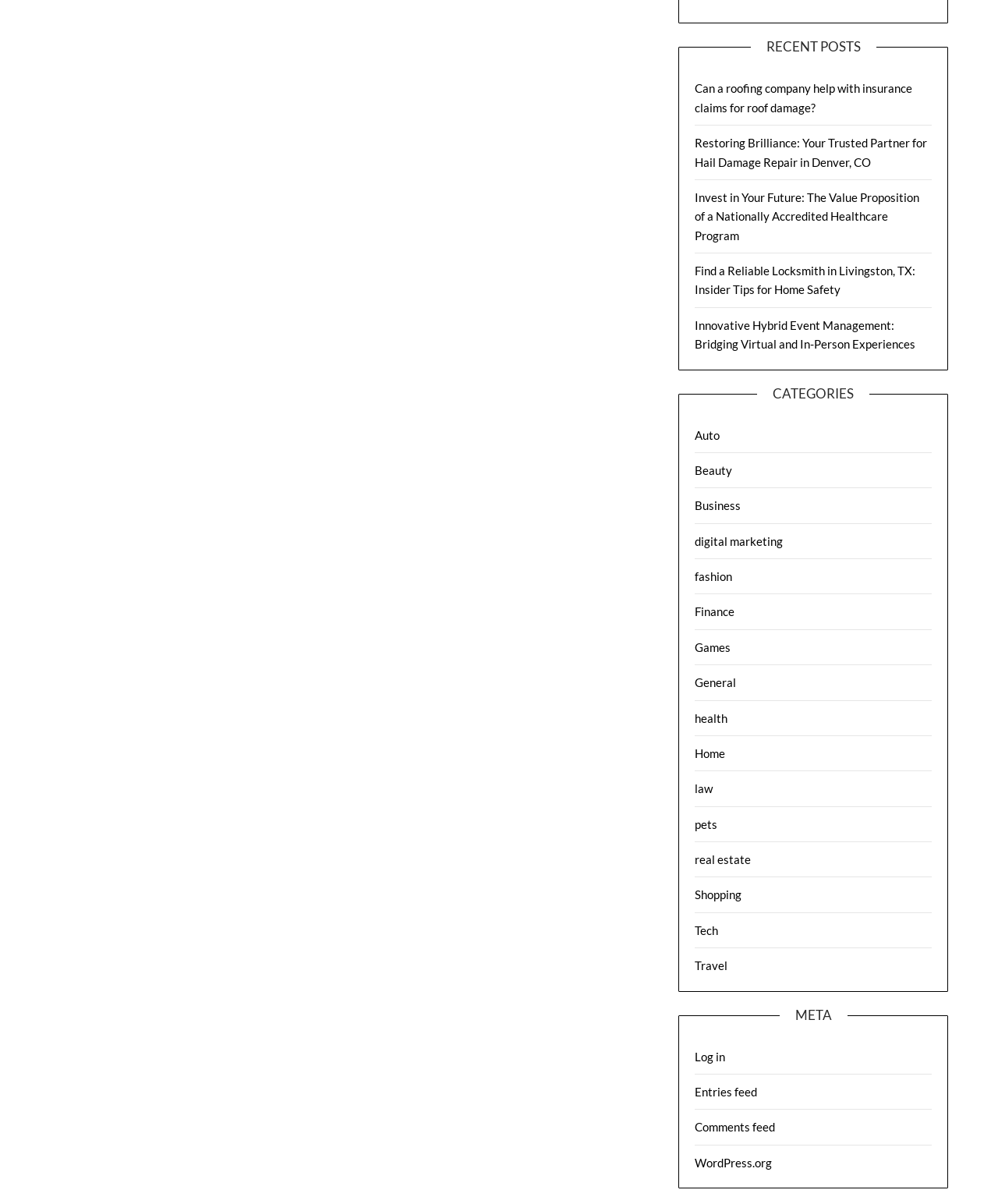Extract the bounding box coordinates for the UI element described by the text: "Comments feed". The coordinates should be in the form of [left, top, right, bottom] with values between 0 and 1.

[0.696, 0.93, 0.777, 0.942]